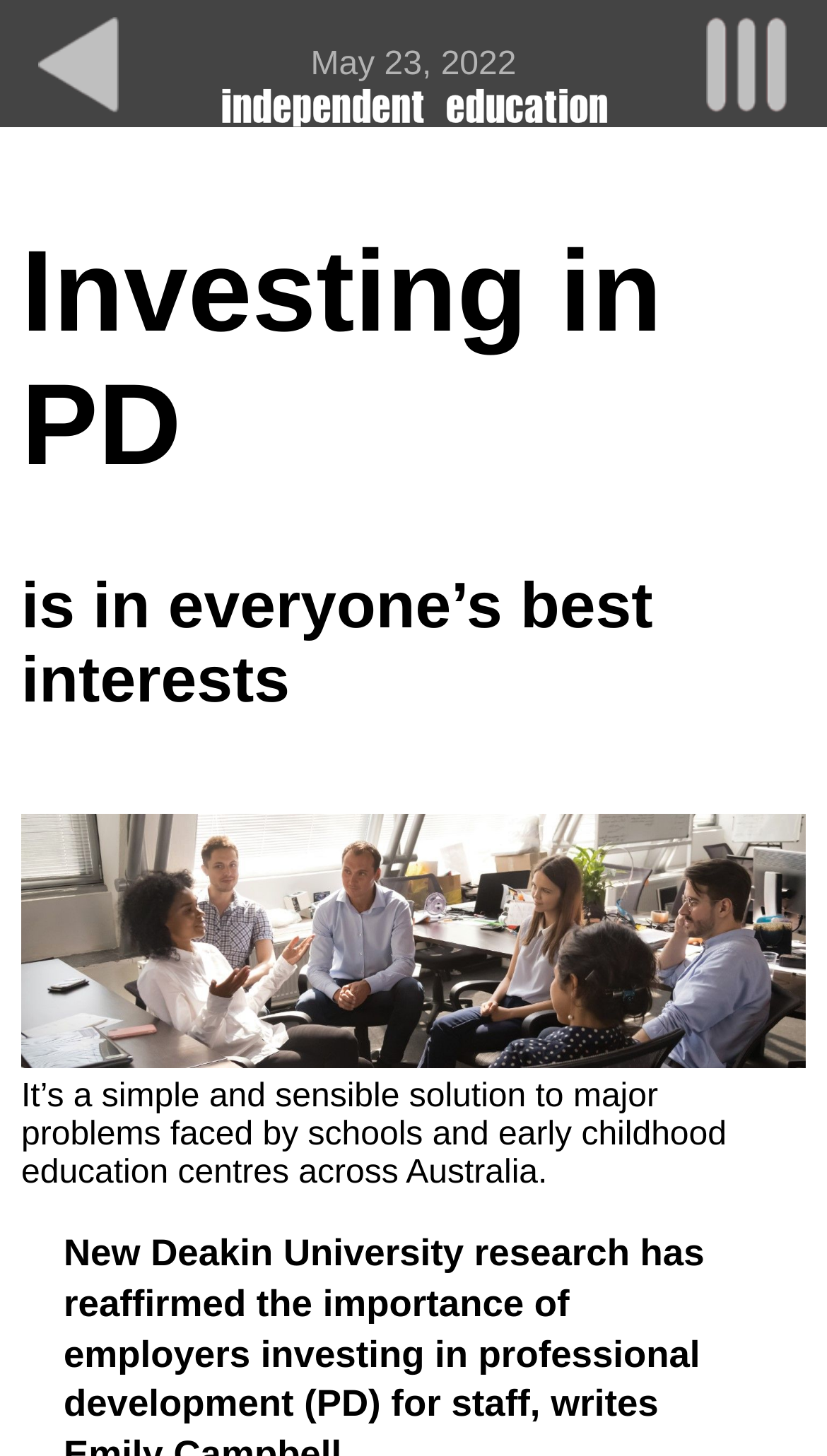Bounding box coordinates are specified in the format (top-left x, top-left y, bottom-right x, bottom-right y). All values are floating point numbers bounded between 0 and 1. Please provide the bounding box coordinate of the region this sentence describes: parent_node: May 23, 2022

[0.808, 0.0, 1.0, 0.087]